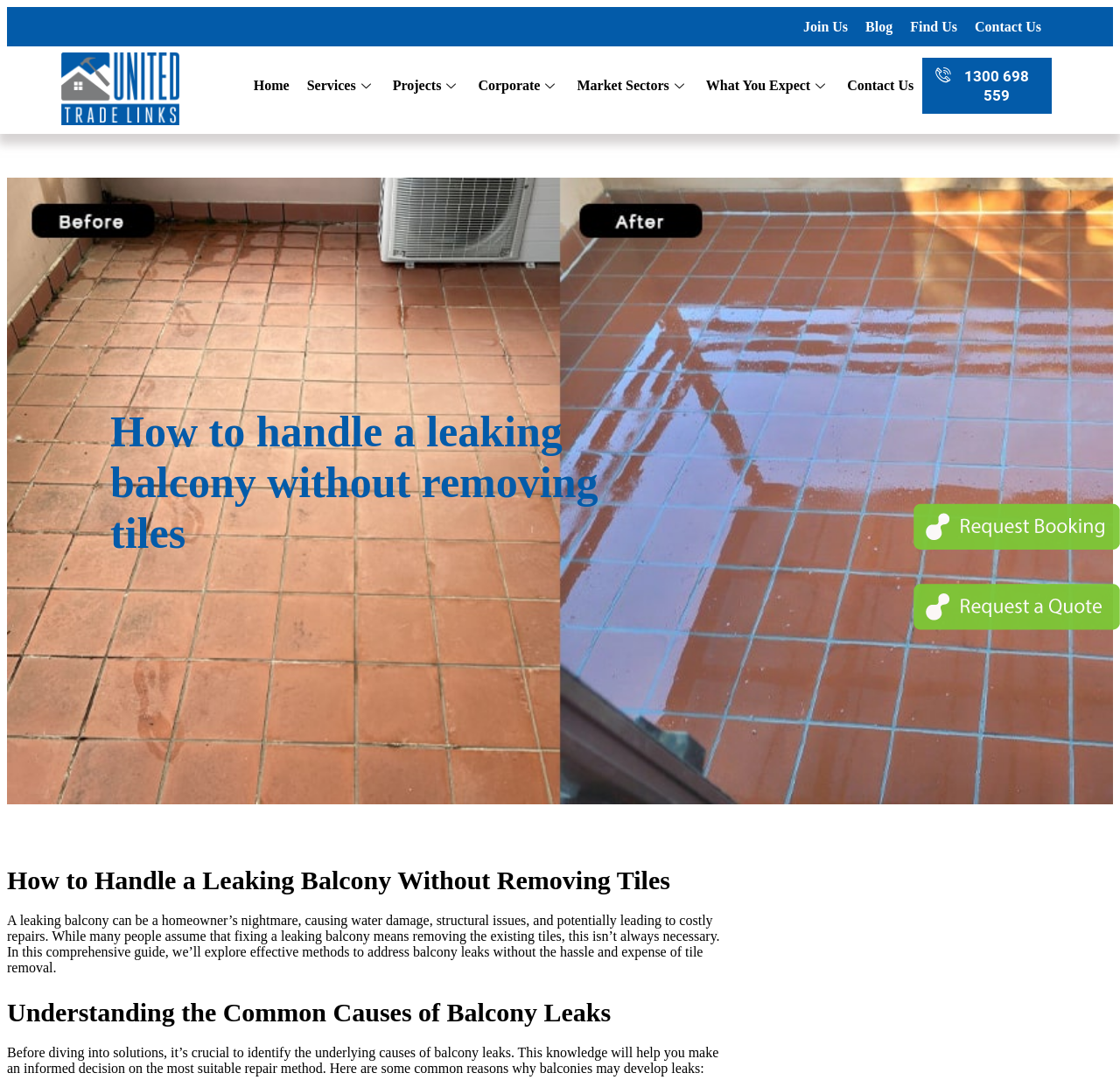How many headings are there? Refer to the image and provide a one-word or short phrase answer.

3